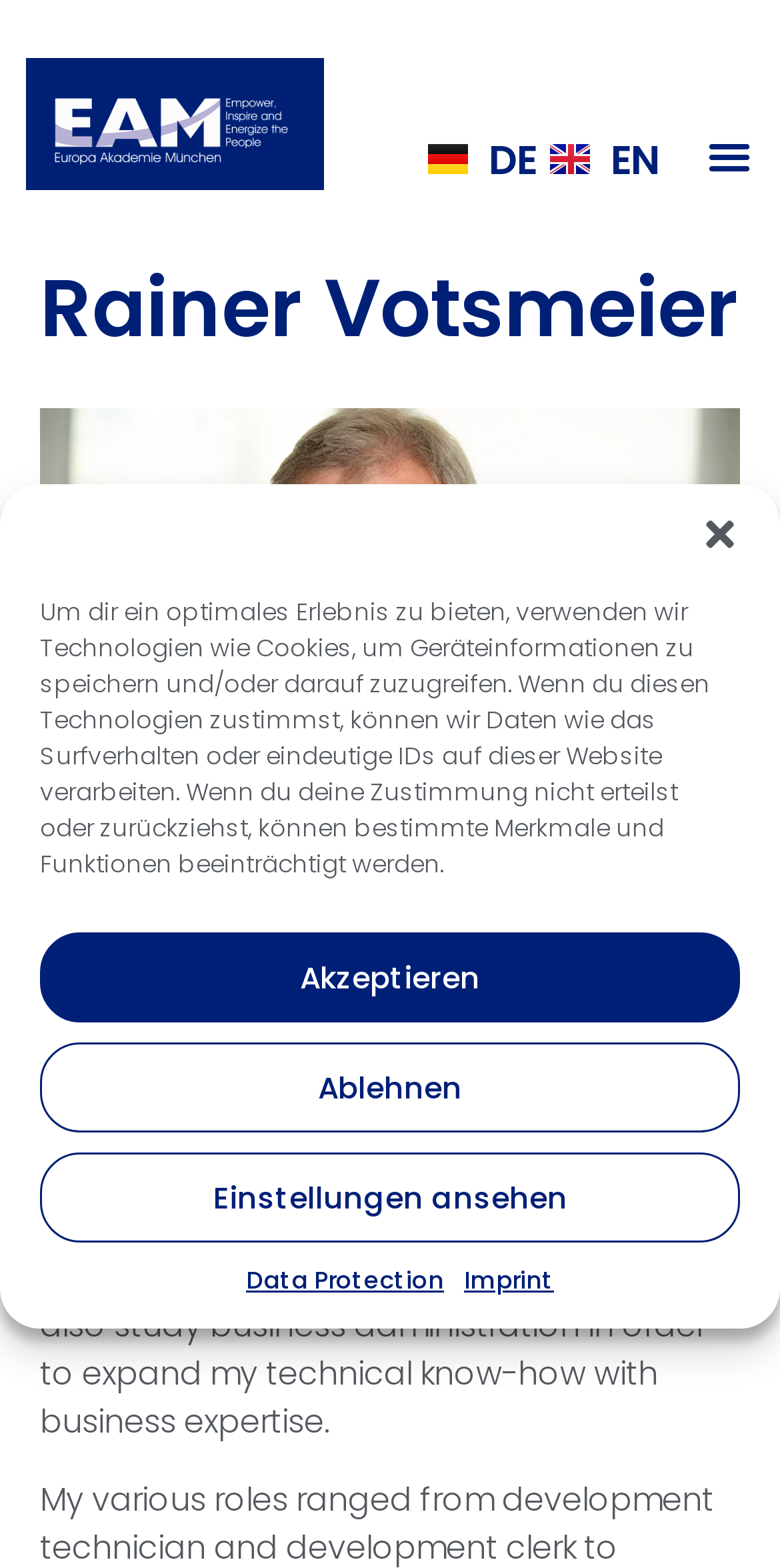Provide the bounding box coordinates for the UI element described in this sentence: "Data Protection". The coordinates should be four float values between 0 and 1, i.e., [left, top, right, bottom].

[0.315, 0.805, 0.569, 0.828]